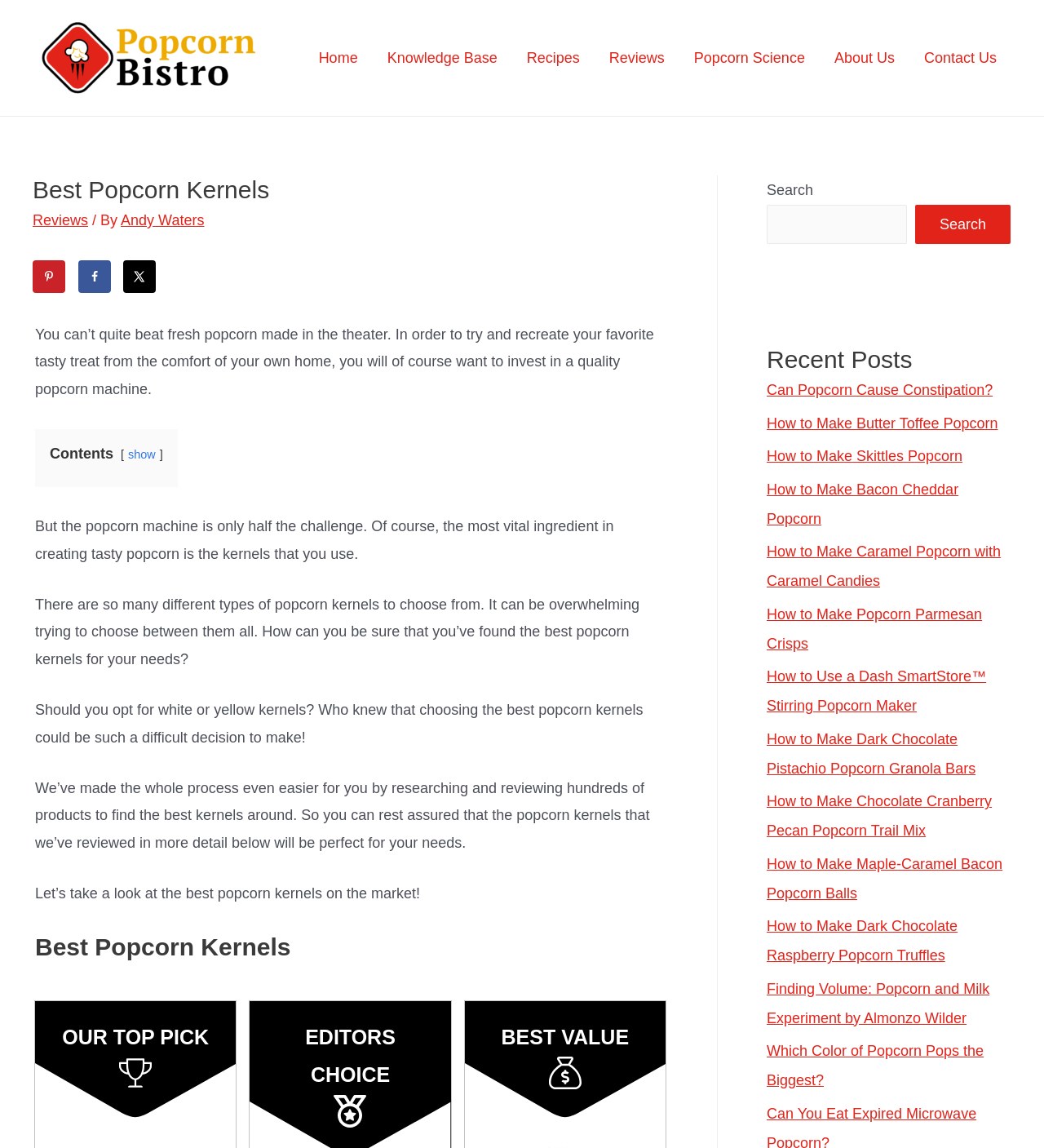Please determine the bounding box coordinates for the element that should be clicked to follow these instructions: "Click on the 'Home' link".

[0.291, 0.026, 0.357, 0.075]